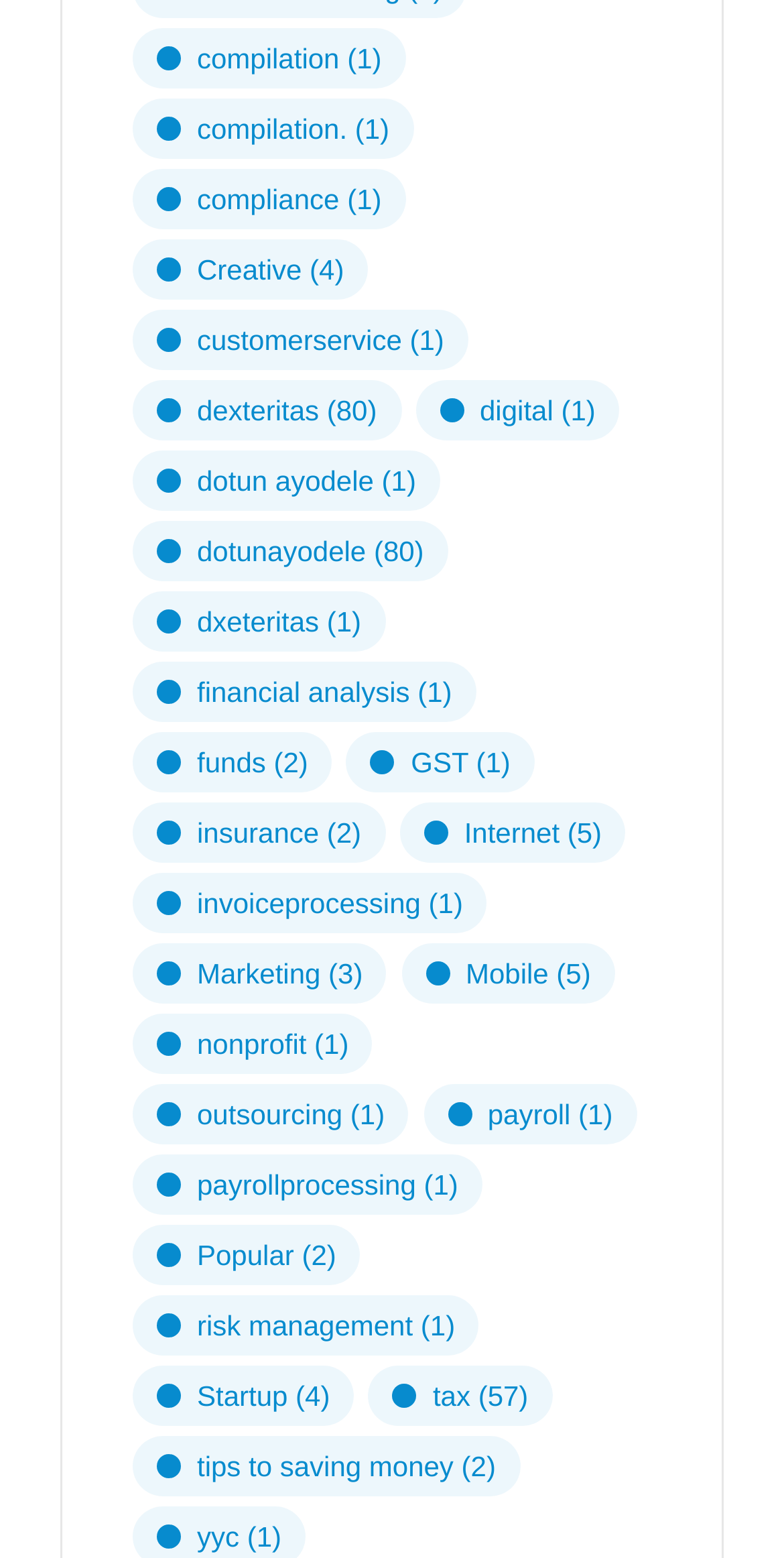Reply to the question with a brief word or phrase: What is the category with only one item that starts with 'd'?

digital